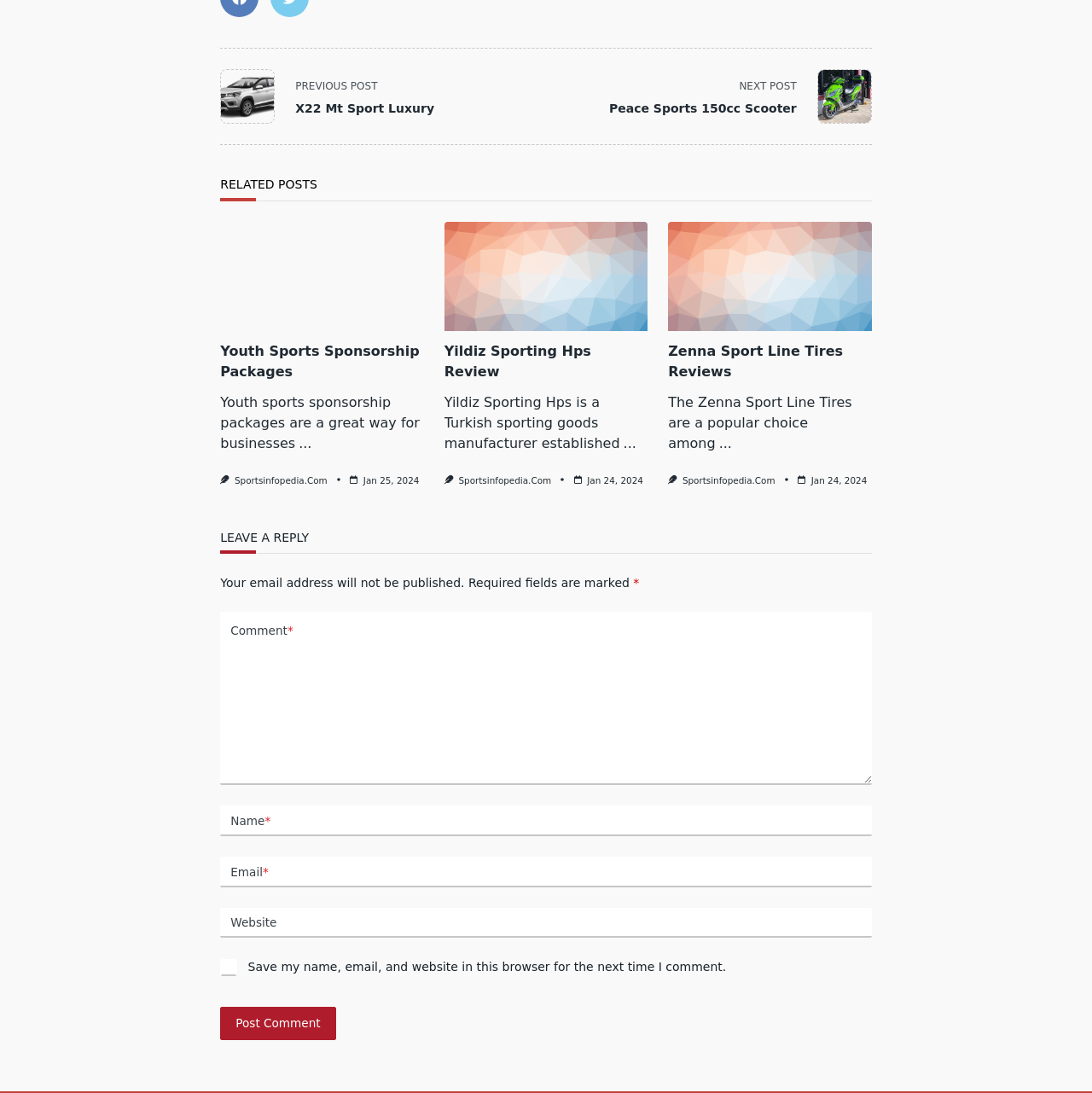Identify the bounding box for the UI element described as: "Youth Sports Sponsorship Packages". Ensure the coordinates are four float numbers between 0 and 1, formatted as [left, top, right, bottom].

[0.202, 0.313, 0.384, 0.347]